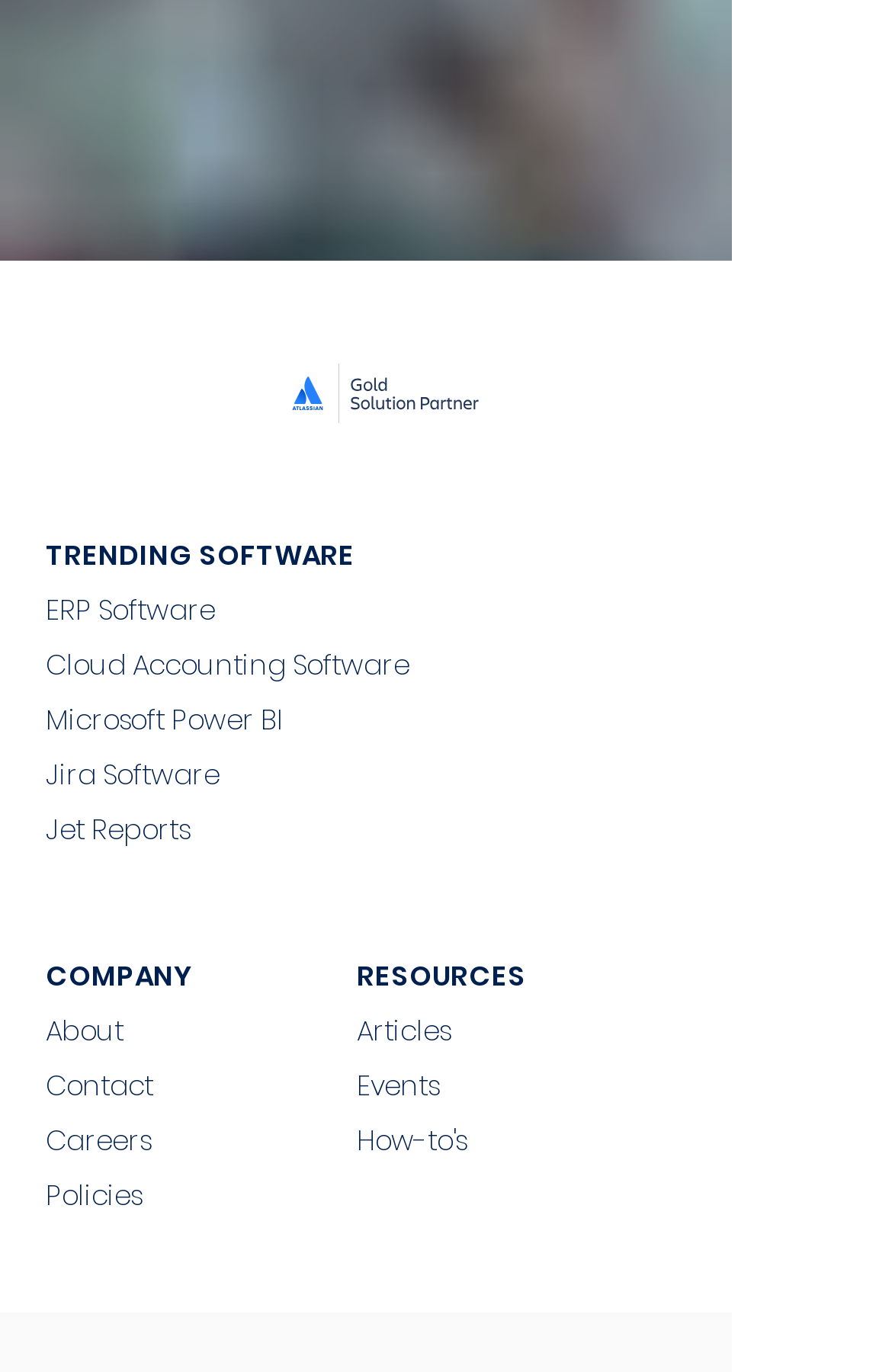Answer the question below with a single word or a brief phrase: 
How many software categories are listed under TRENDING SOFTWARE?

5